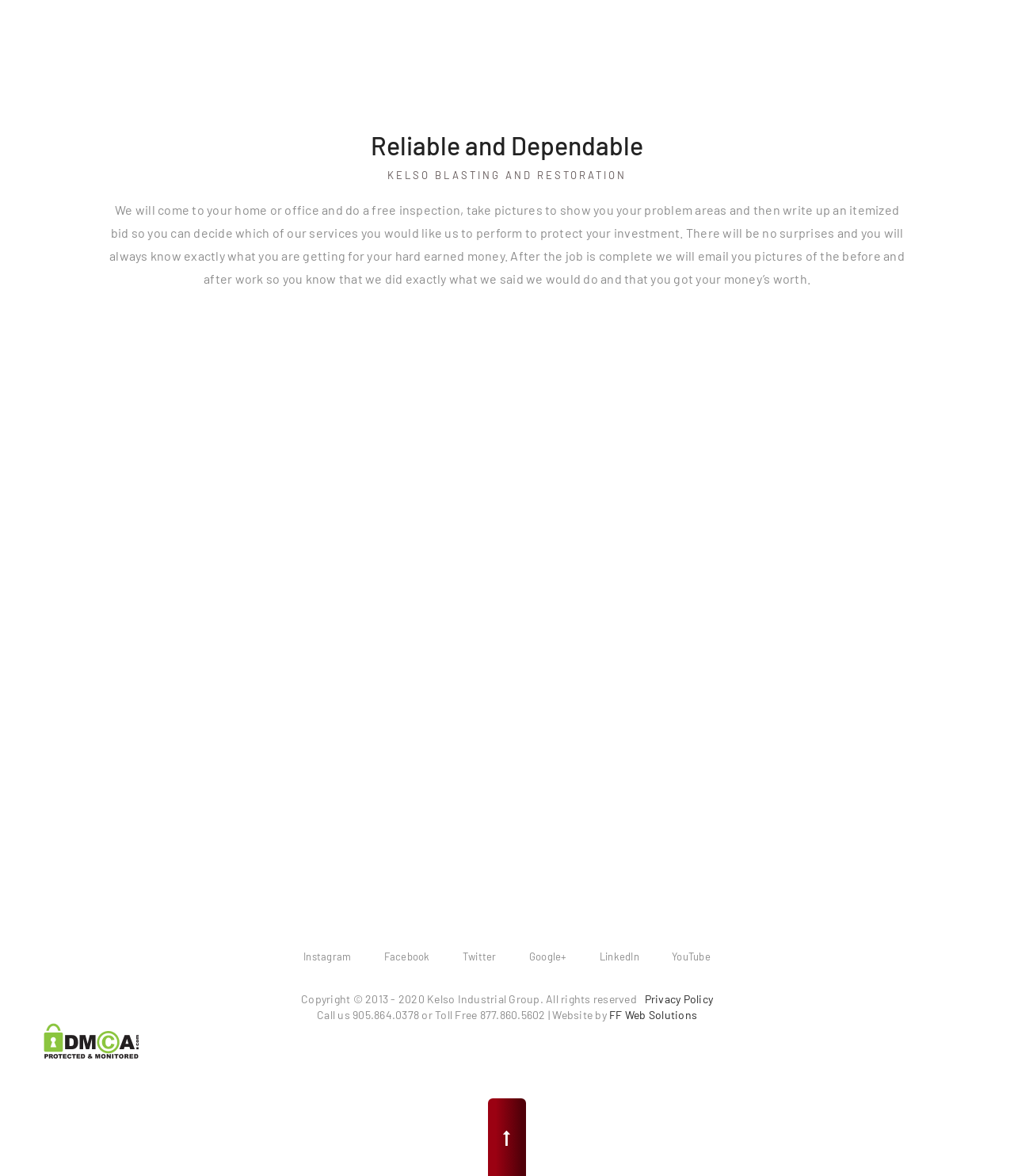Specify the bounding box coordinates for the region that must be clicked to perform the given instruction: "Click on YouTube".

[0.656, 0.809, 0.708, 0.819]